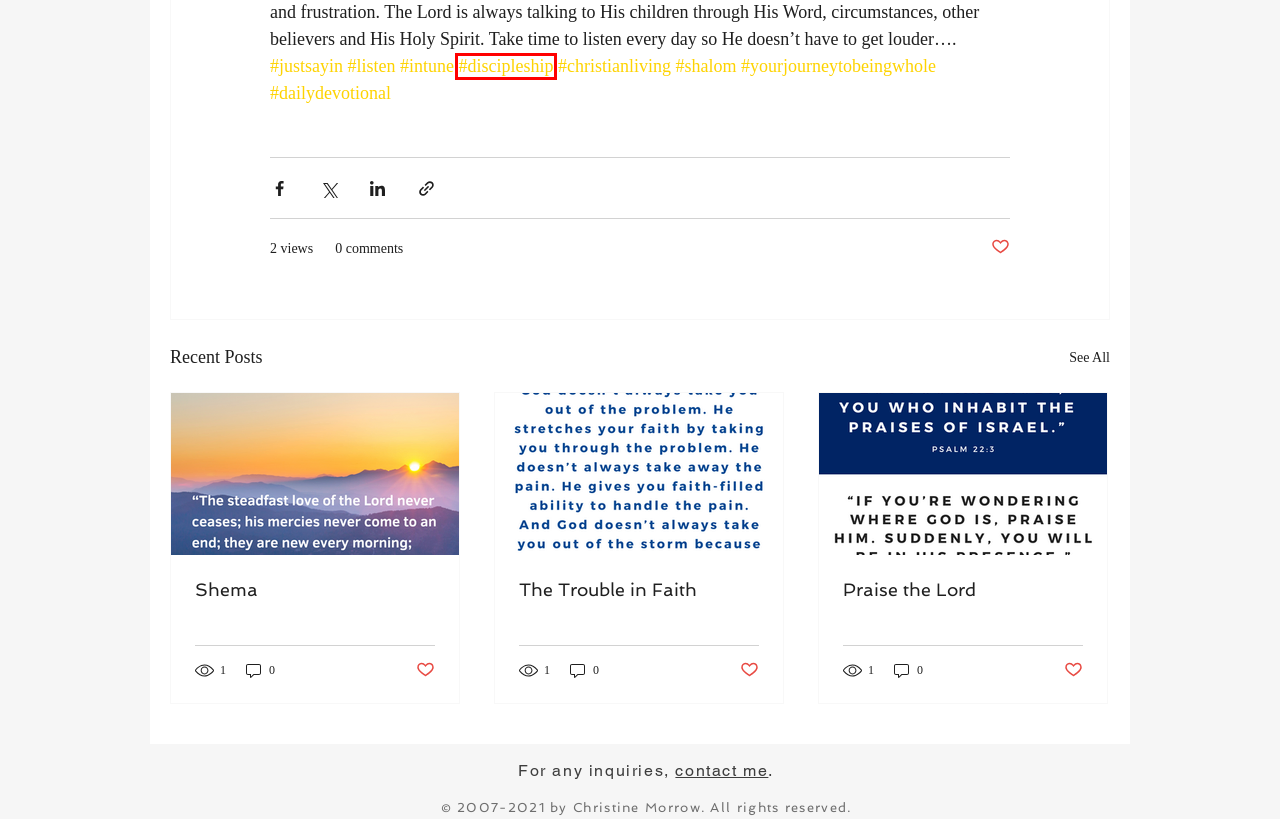Check out the screenshot of a webpage with a red rectangle bounding box. Select the best fitting webpage description that aligns with the new webpage after clicking the element inside the bounding box. Here are the candidates:
A. #justsayin
B. #christianliving
C. #intune
D. The Trouble in Faith
E. #shalom
F. #yourjourneytobeingwhole
G. #dailydevotional
H. #discipleship

H